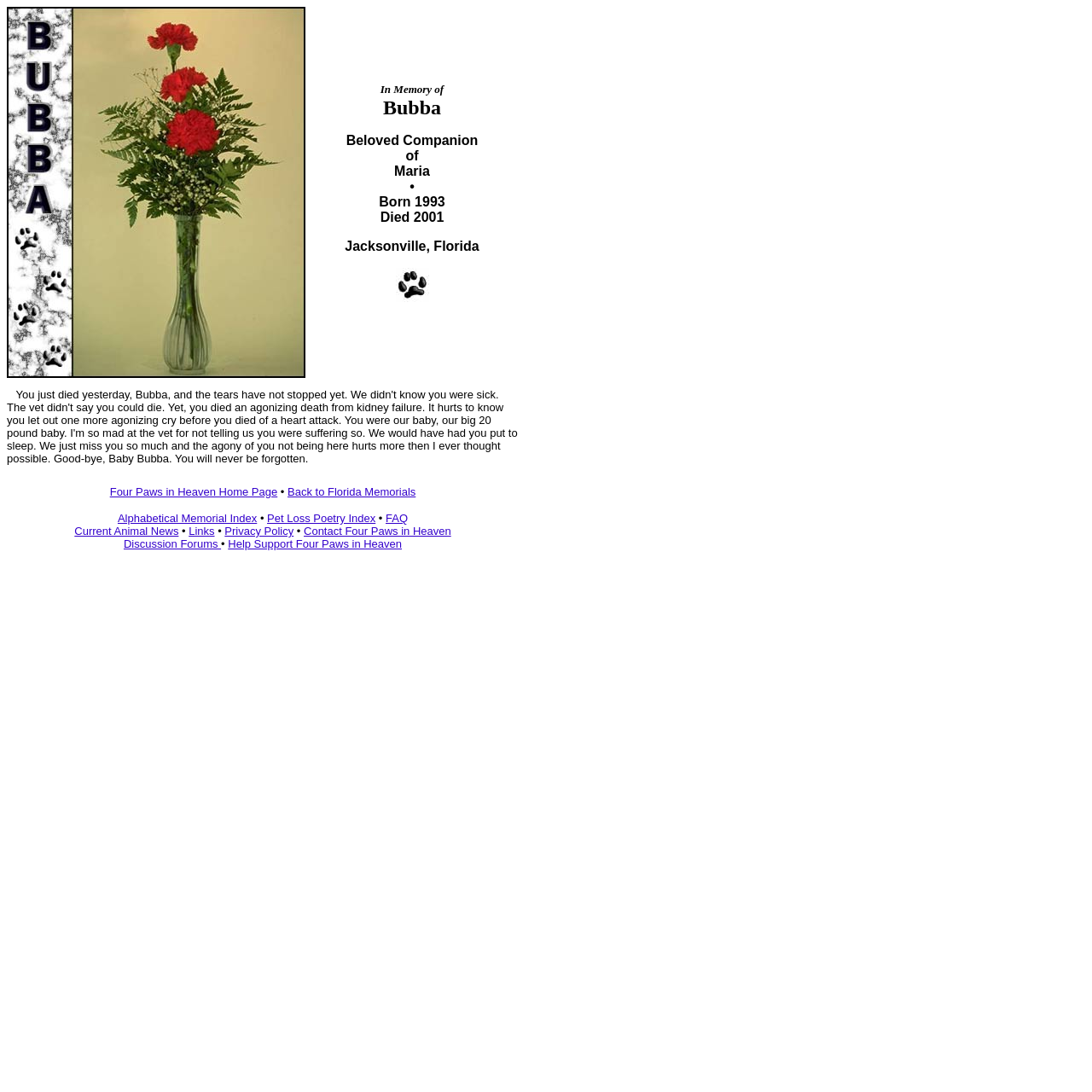Please give a concise answer to this question using a single word or phrase: 
Is there an image of a cat paw print?

Yes